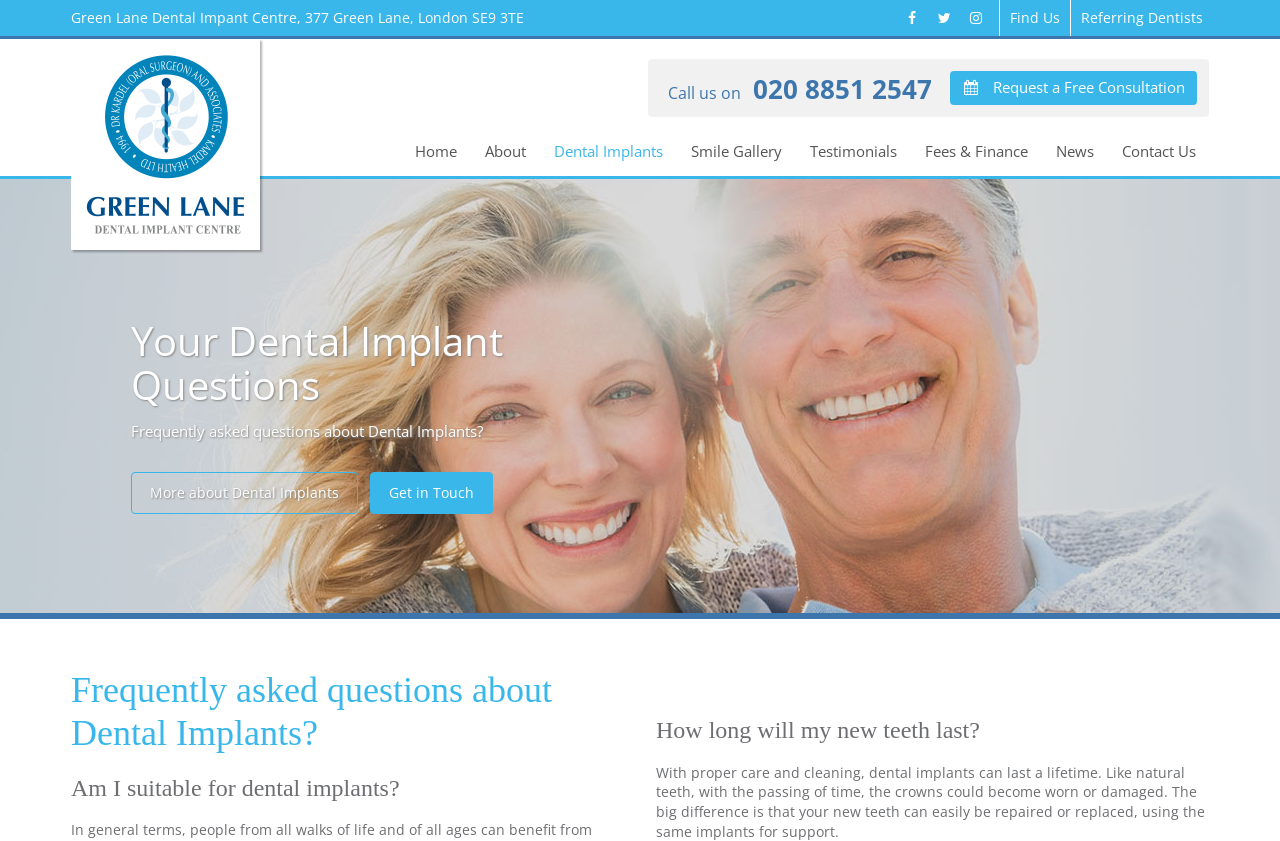Please examine the image and answer the question with a detailed explanation:
How can I contact Green Lane Dental Care?

I found the contact information by looking at the links on the page. There is a link that says 'Call us on 020 8851 2547' and another link that says 'Request a Free Consultation'.